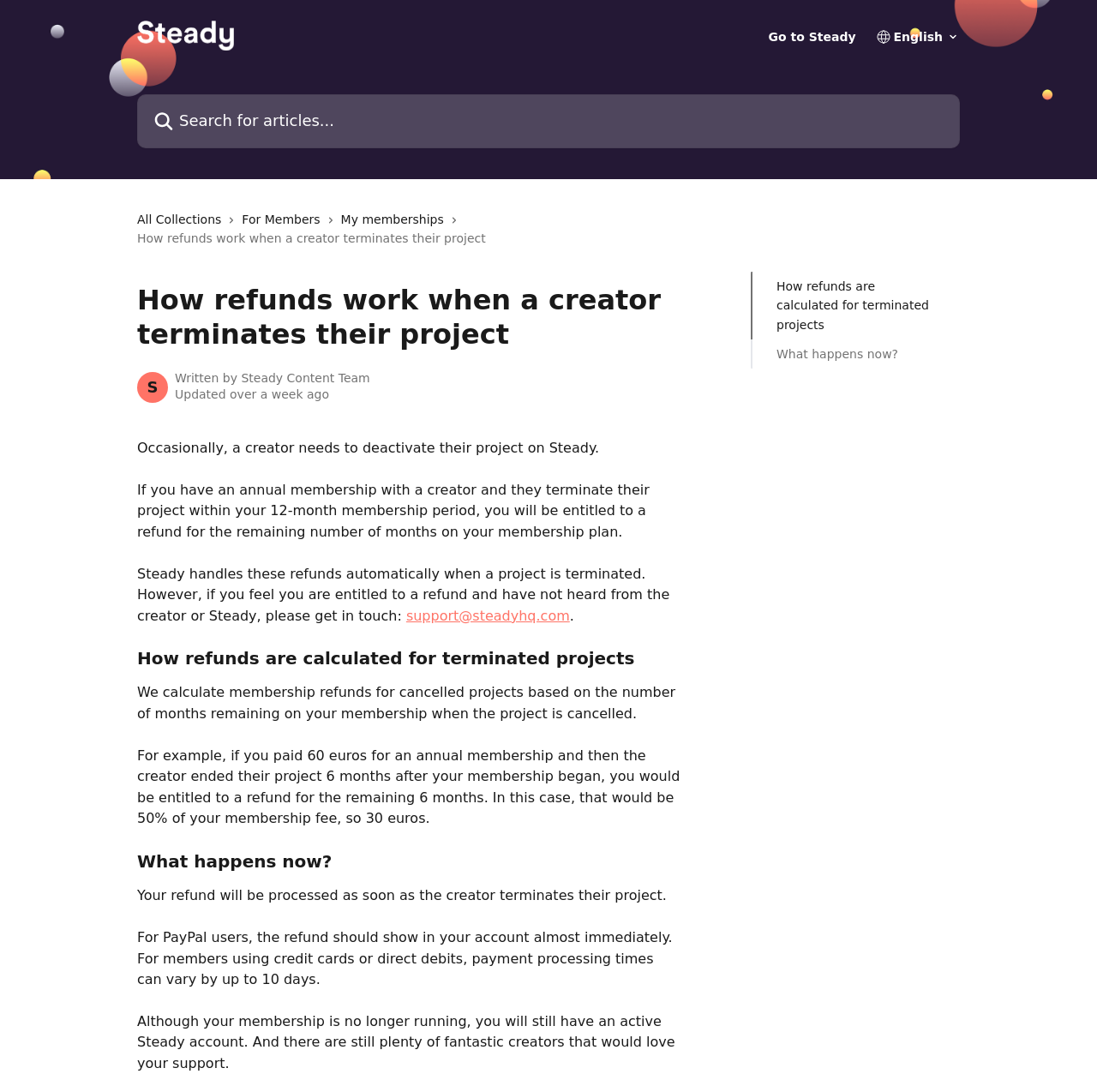How long does it take for refunds to process for PayPal users?
Can you provide a detailed and comprehensive answer to the question?

The webpage states that for PayPal users, the refund should show in their account almost immediately after the creator terminates their project.